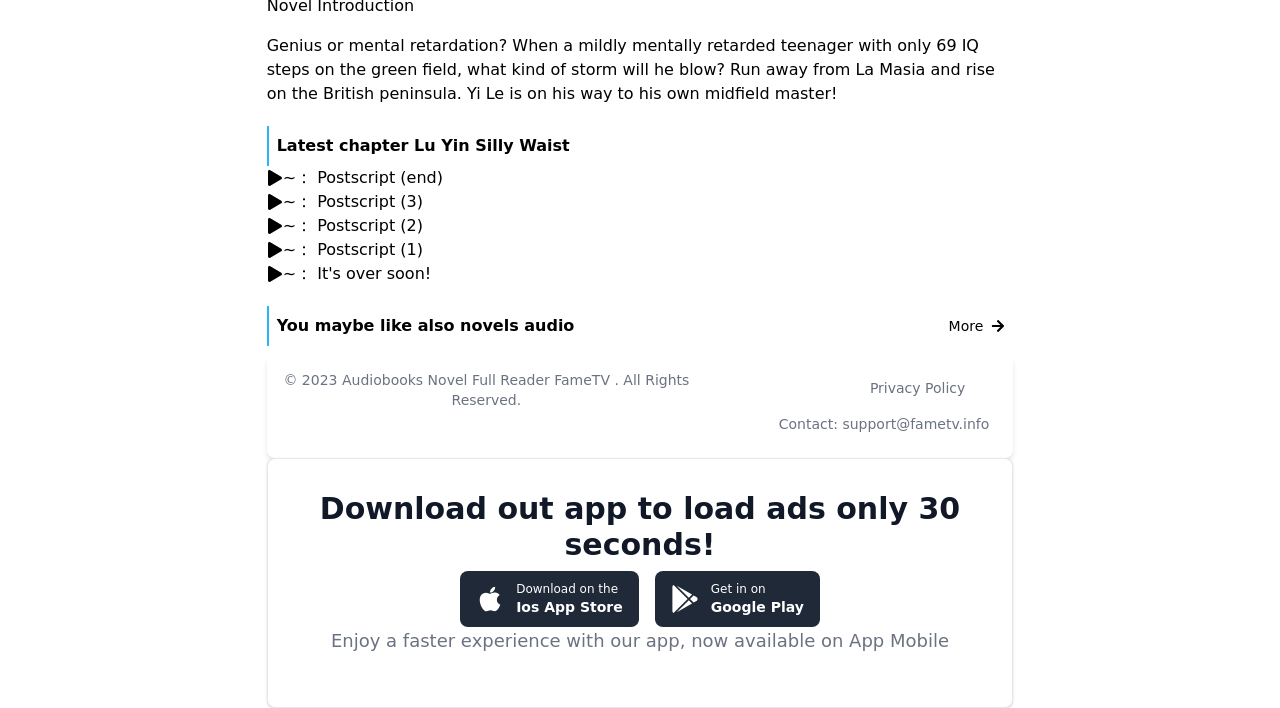Answer the question in a single word or phrase:
What is the purpose of the images on the webpage?

To illustrate the novel